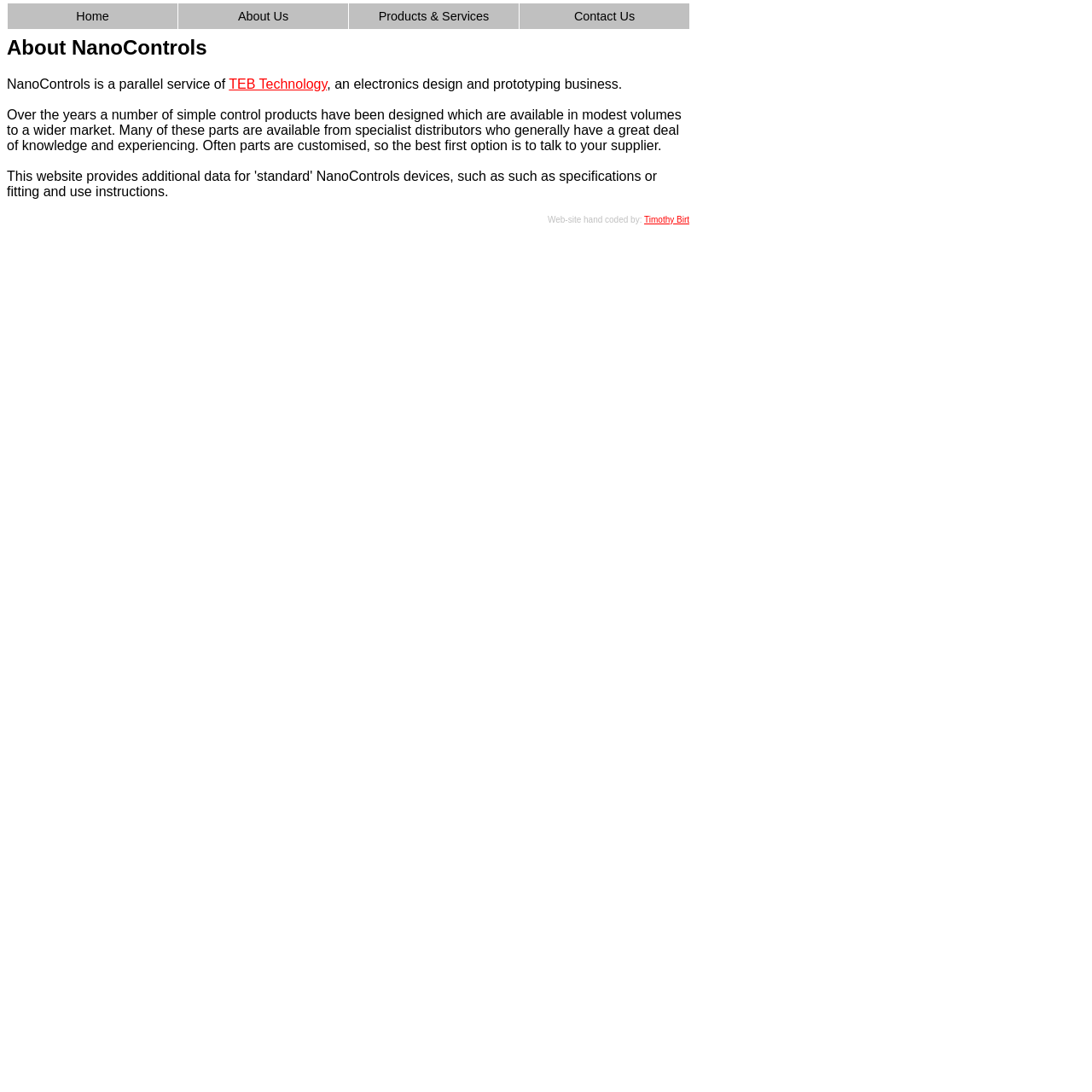Find the bounding box of the UI element described as follows: "Mark Anderson".

None